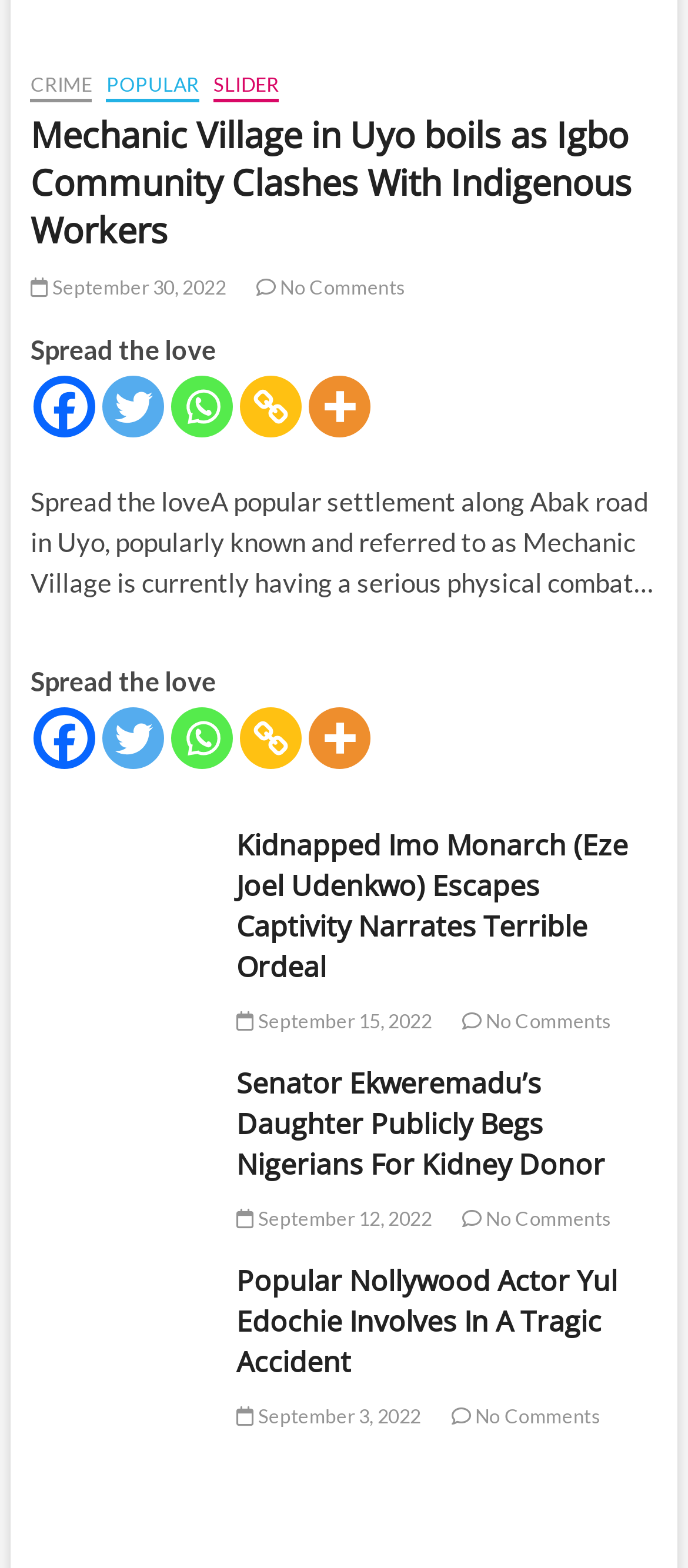Identify the bounding box coordinates of the clickable section necessary to follow the following instruction: "Check Senator Ekweremadu’s Daughter Publicly Begs Nigerians For Kidney Donor article". The coordinates should be presented as four float numbers from 0 to 1, i.e., [left, top, right, bottom].

[0.343, 0.678, 0.956, 0.756]